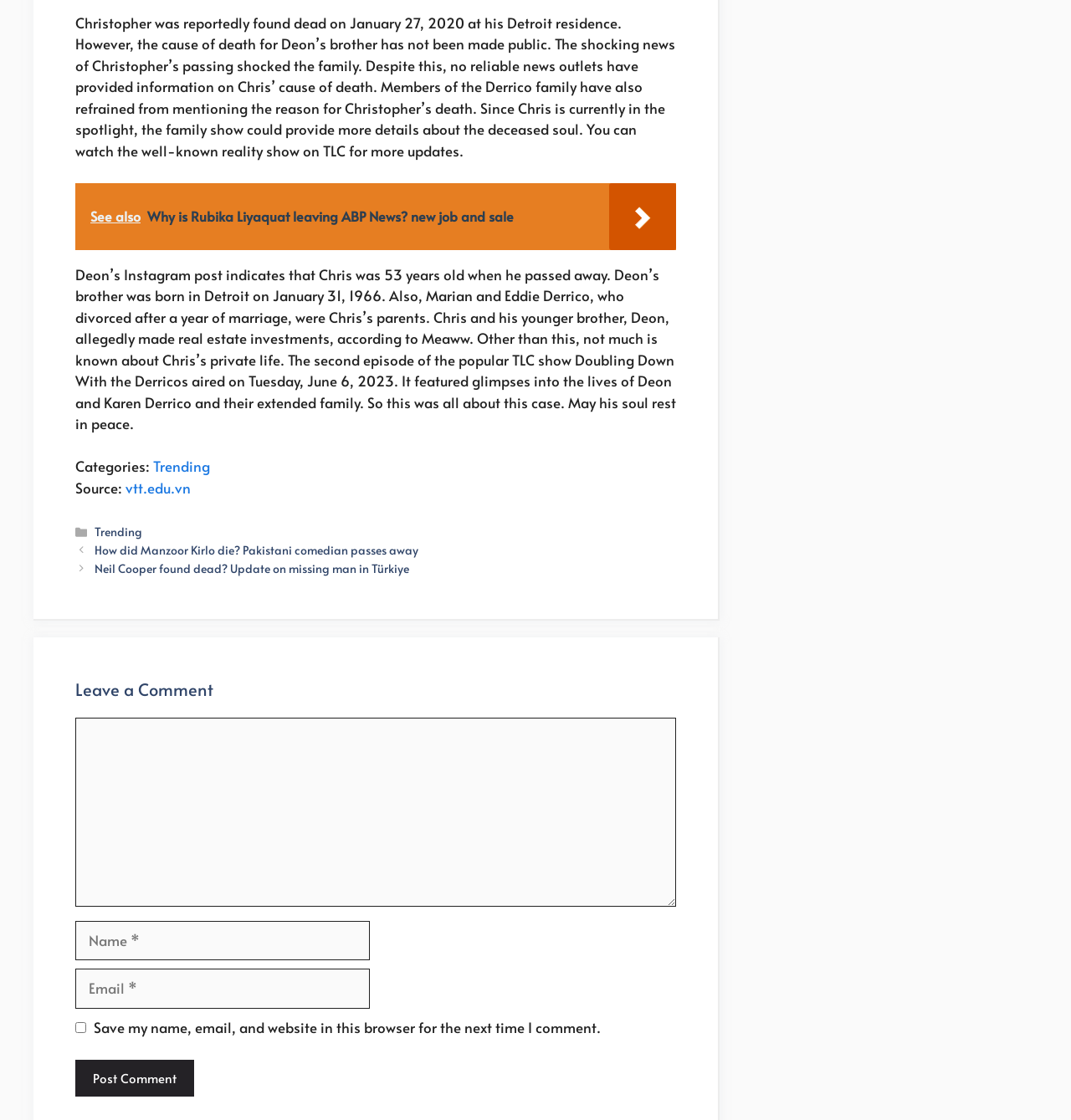How old was Chris when he passed away?
Carefully analyze the image and provide a detailed answer to the question.

According to Deon's Instagram post, Chris was 53 years old when he passed away, which is mentioned in the first paragraph of the article.